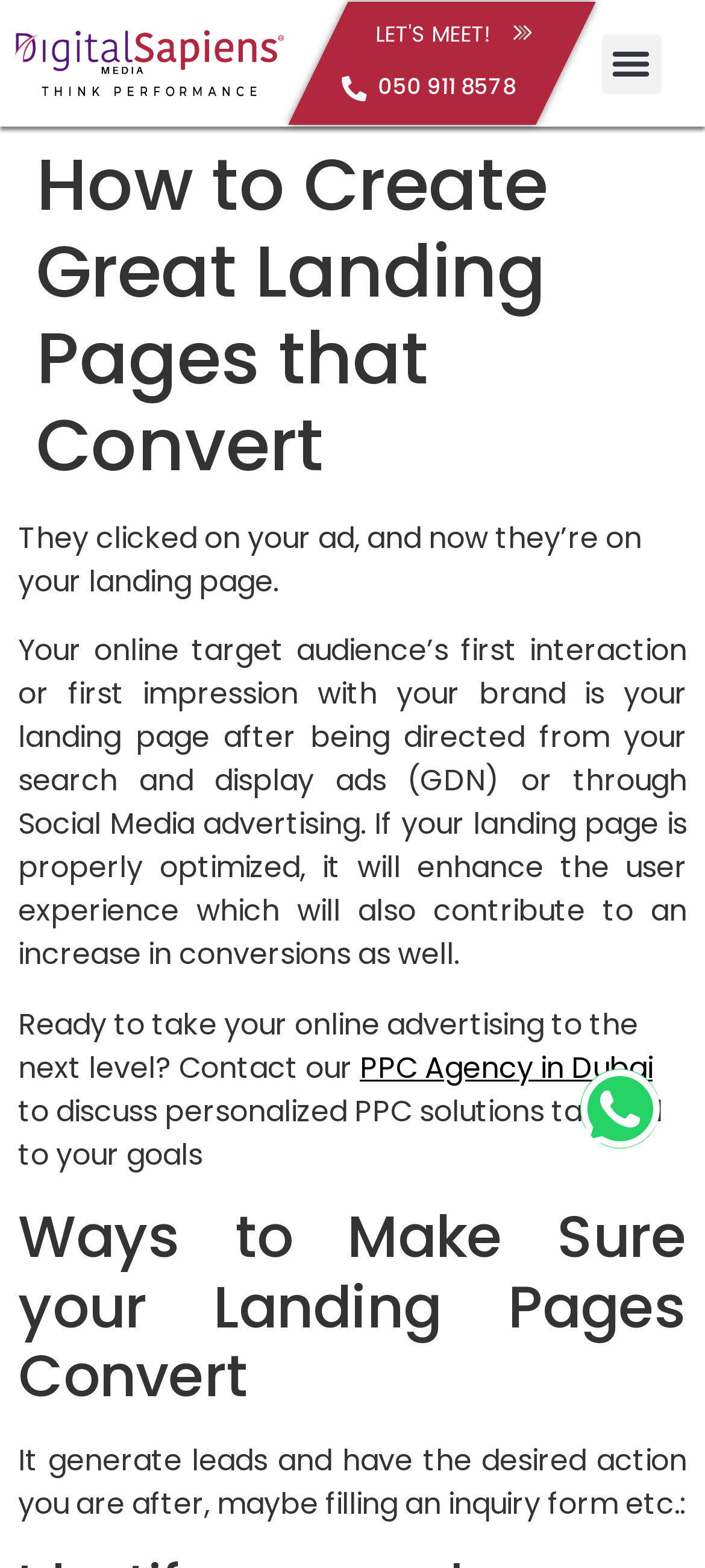What is the first impression of a brand for online target audience?
Refer to the image and answer the question using a single word or phrase.

Landing page